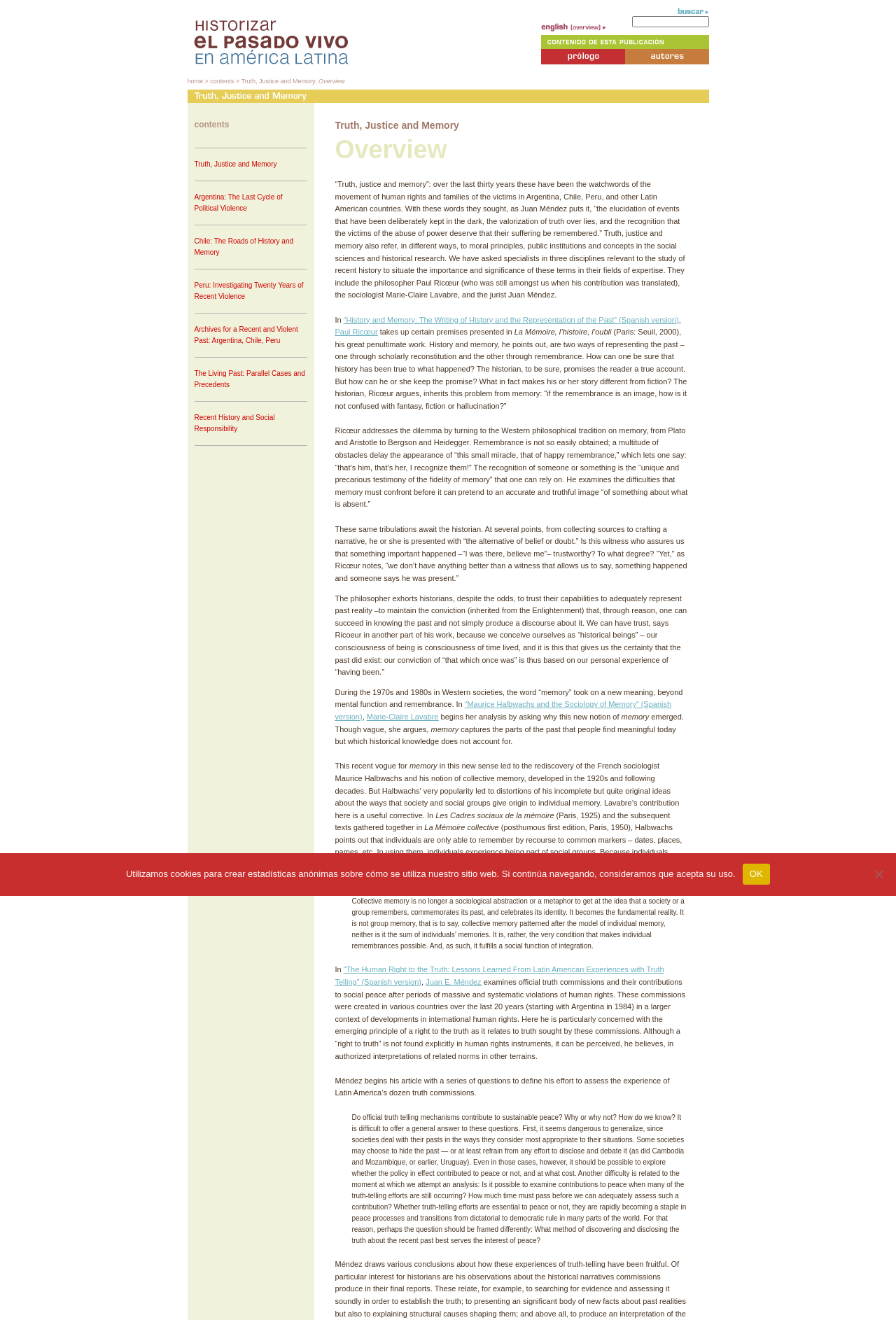Identify the bounding box coordinates of the section that should be clicked to achieve the task described: "Select English language".

[0.604, 0.021, 0.677, 0.028]